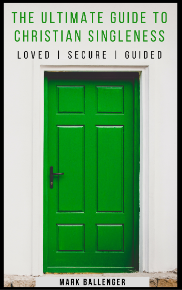Convey all the details present in the image.

The image features the cover of "The Ultimate Guide to Christian Singleness," authored by Mark Ballenger. The cover prominently displays a vibrant green door, symbolizing opportunities and new beginnings in the journey of Christian singleness. The title is written in bold, uppercase letters across the top, emphasizing key themes of love, security, and guidance. The subtitle, "LOVED | SECURE | GUIDED," encapsulates the core messages of support and affirmation for individuals navigating the complexities of single life. The author's name is presented at the bottom, inviting readers to explore the insights offered in this comprehensive guide. This visually striking cover serves as an engaging invitation for readers seeking direction and encouragement in their faith journey.